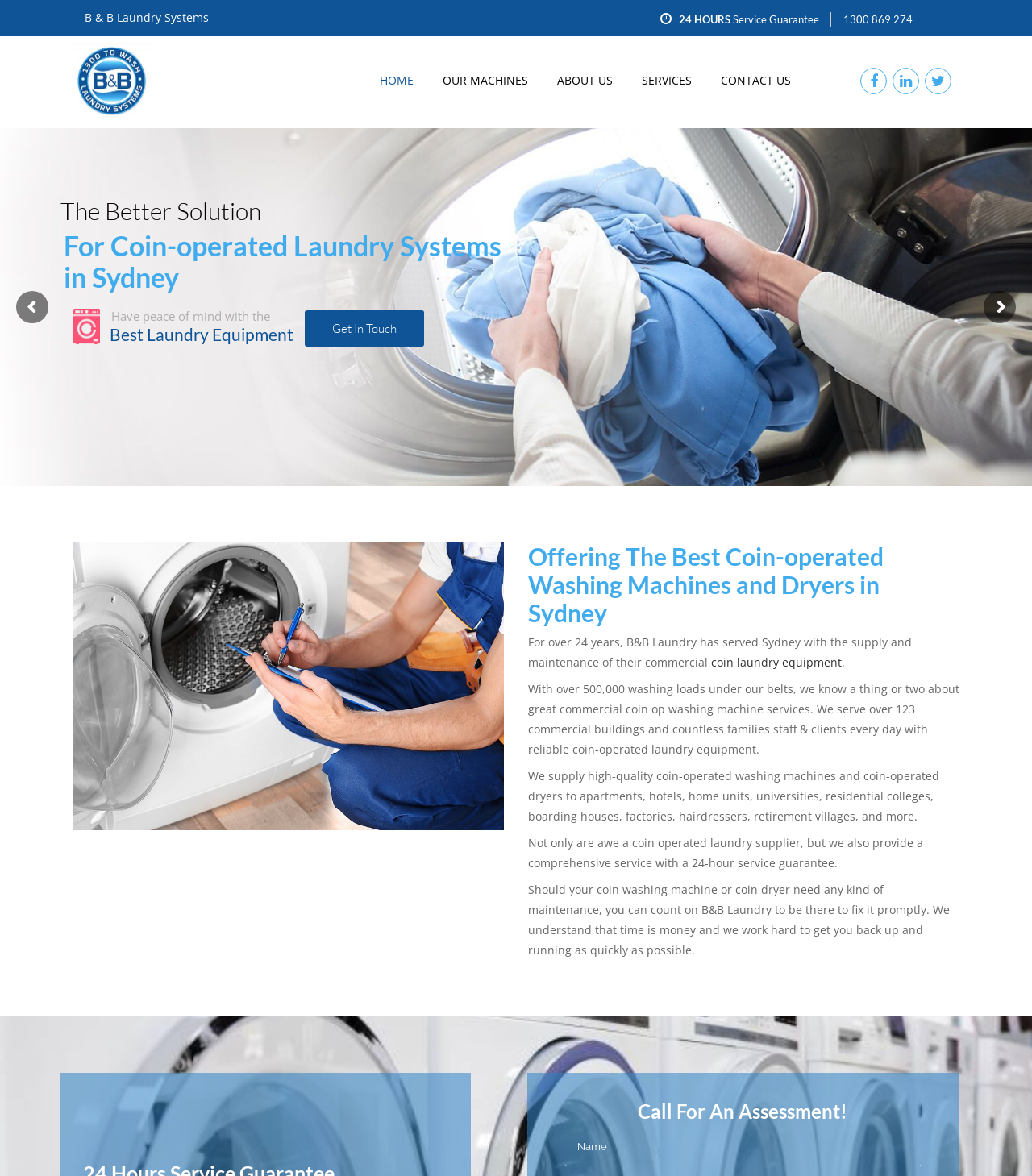What is the purpose of the 'Call For An Assessment!' section?
Using the image, give a concise answer in the form of a single word or short phrase.

To contact B&B Laundry